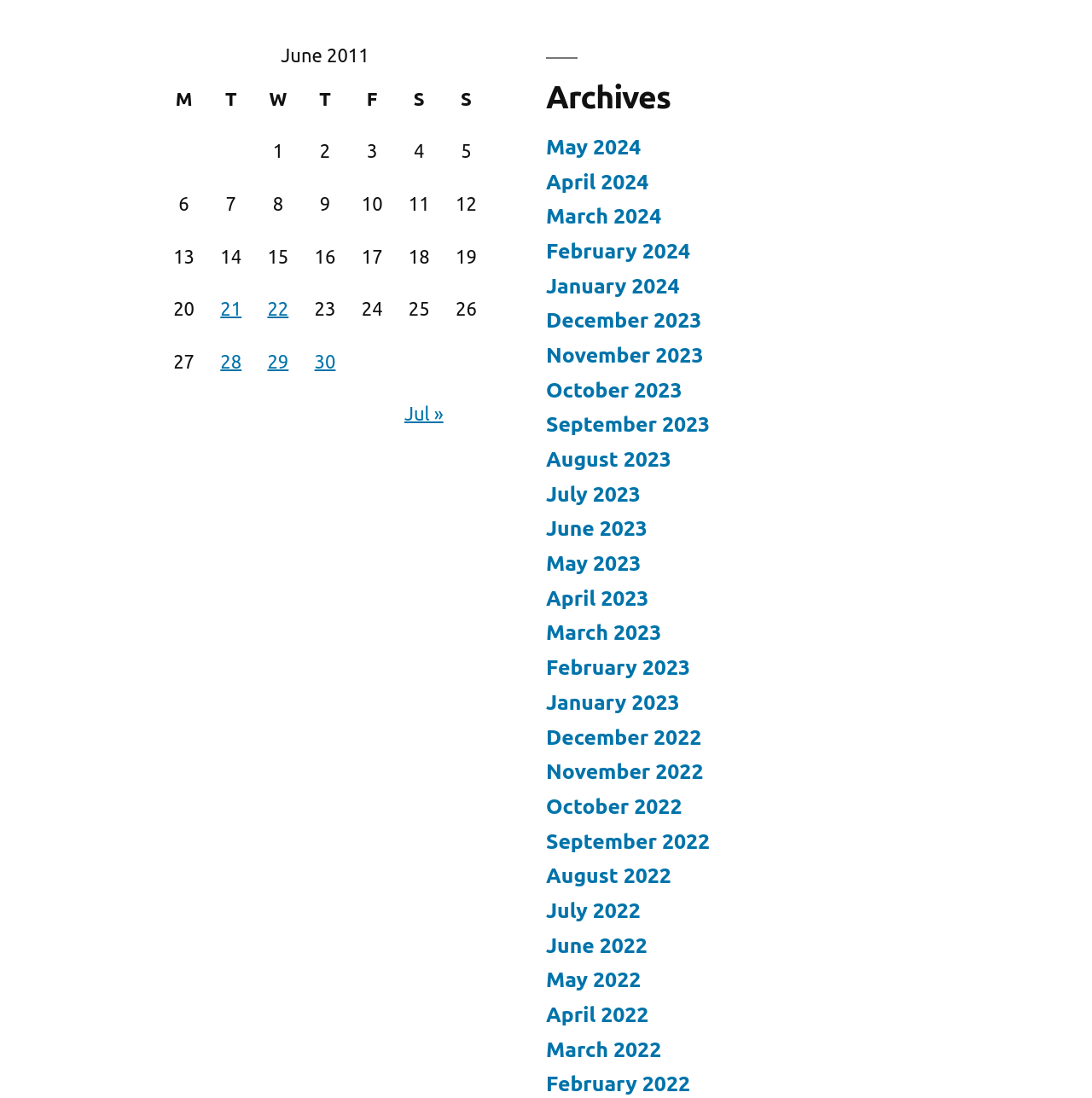Please determine the bounding box coordinates for the element that should be clicked to follow these instructions: "Go to June 2023 archives".

[0.5, 0.47, 0.593, 0.492]